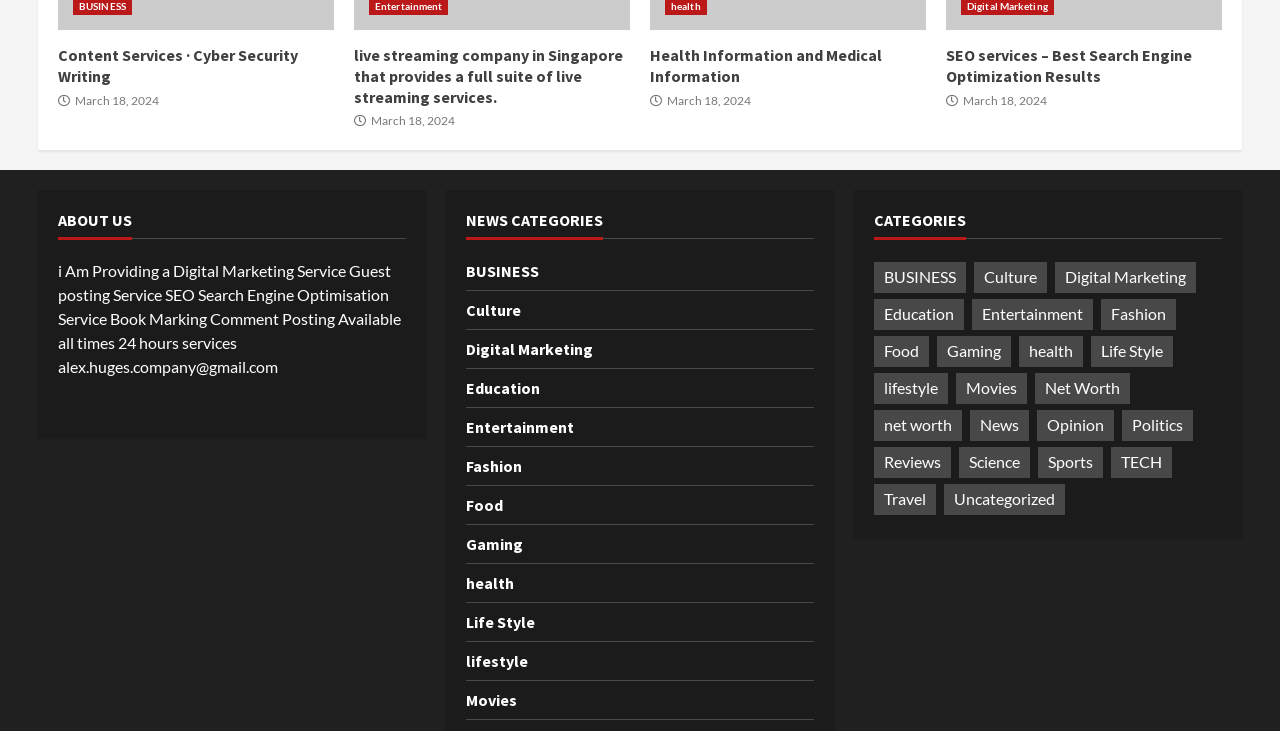Bounding box coordinates are specified in the format (top-left x, top-left y, bottom-right x, bottom-right y). All values are floating point numbers bounded between 0 and 1. Please provide the bounding box coordinate of the region this sentence describes: Digital Marketing

[0.364, 0.46, 0.463, 0.493]